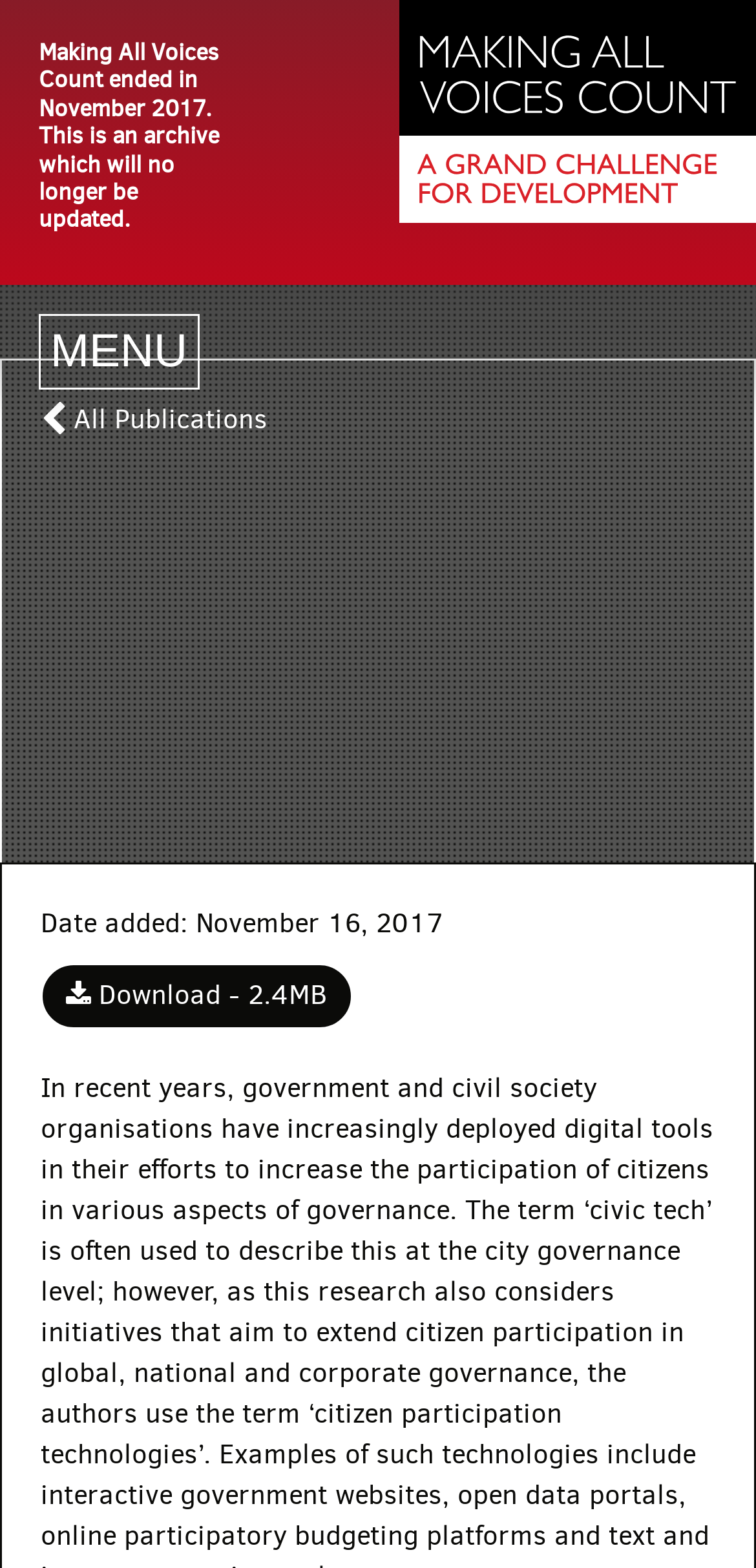Provide the bounding box for the UI element matching this description: "All Publications".

[0.054, 0.255, 0.354, 0.281]